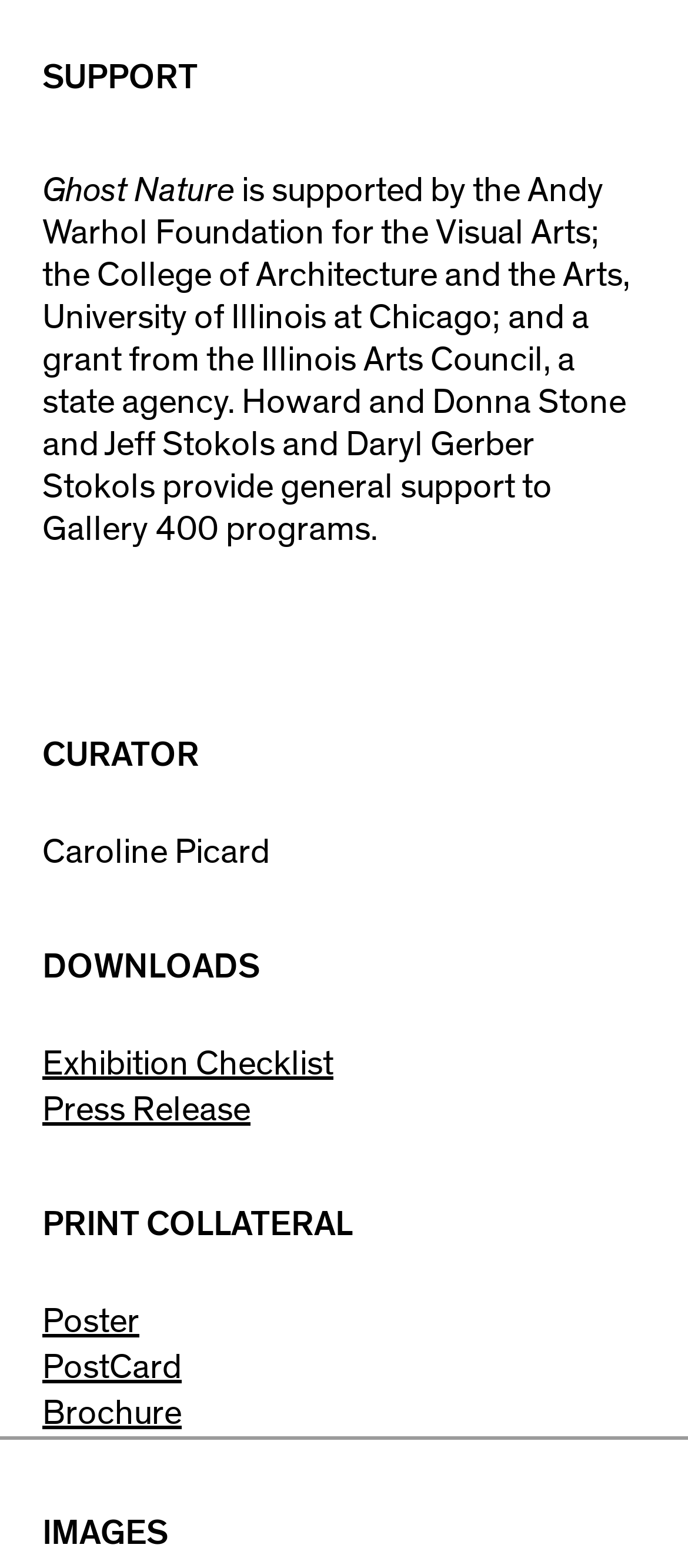What is the name of the exhibition?
Please ensure your answer is as detailed and informative as possible.

The name of the exhibition can be found in the StaticText element with the text 'Ghost Nature' located at [0.062, 0.108, 0.341, 0.135].